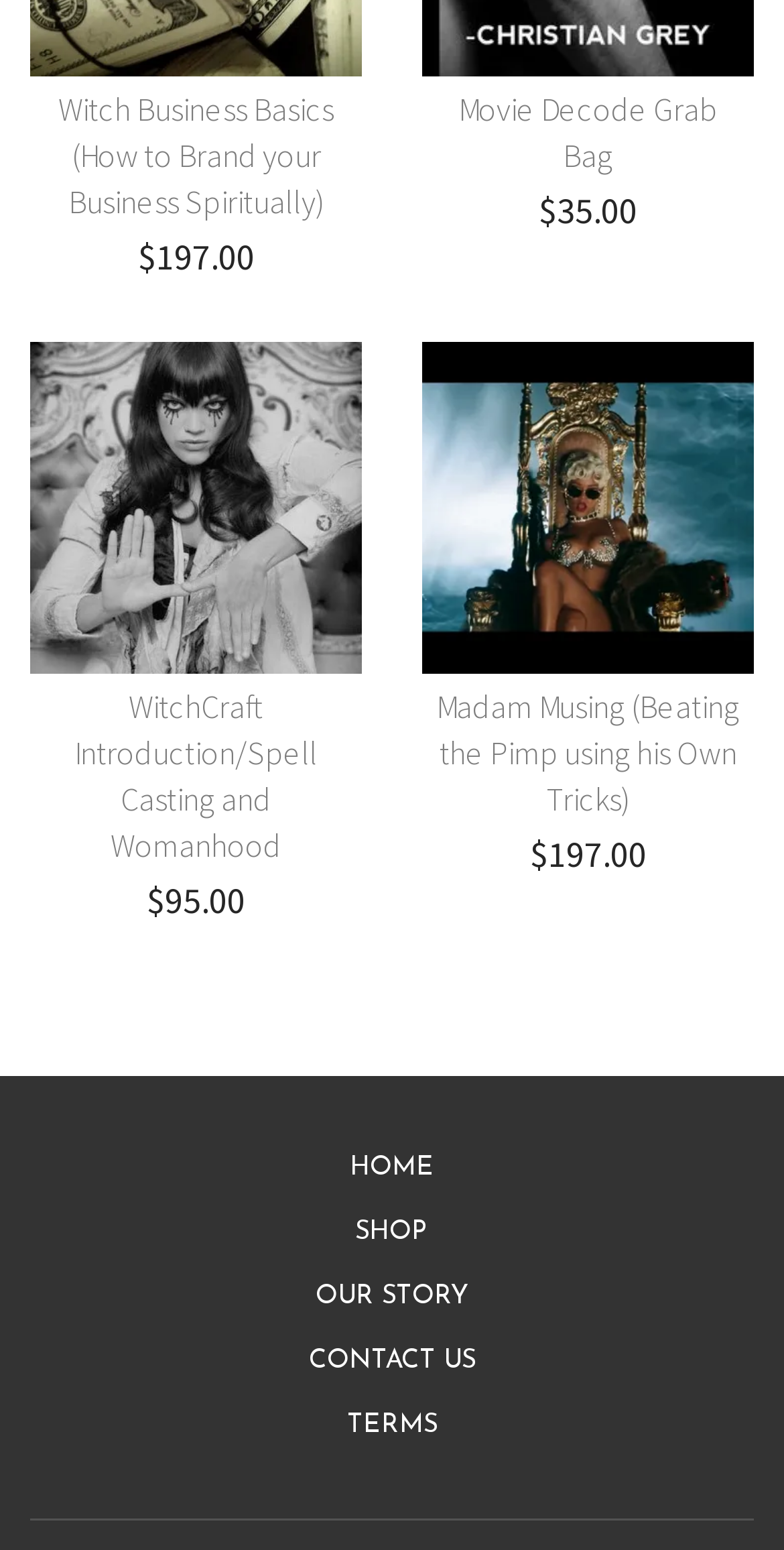How many links are in the top navigation bar?
Provide a thorough and detailed answer to the question.

The top navigation bar contains links to 'HOME', 'SHOP', 'OUR STORY', 'CONTACT US', and 'TERMS'. By counting these links, we can determine that there are 5 links in the top navigation bar.